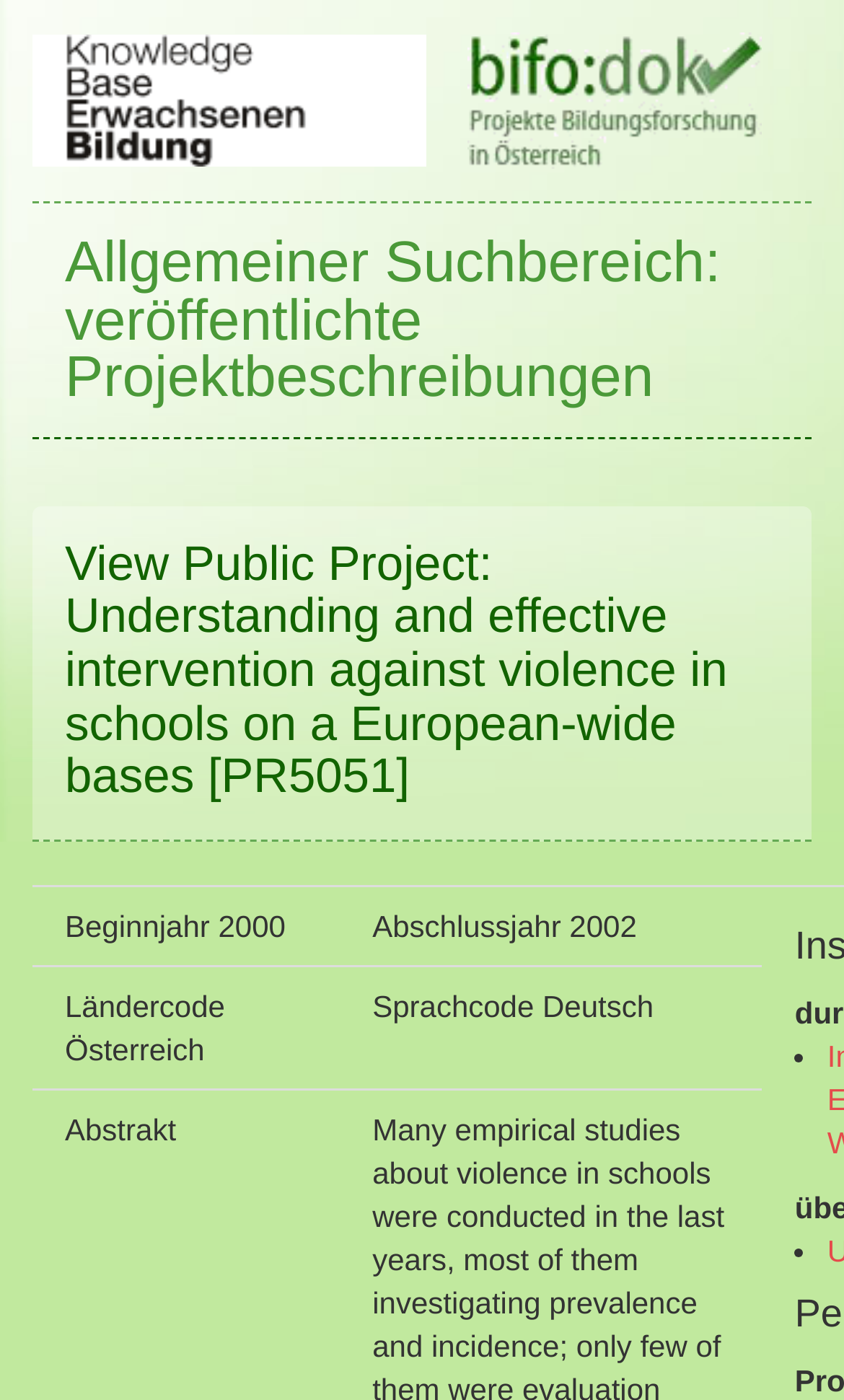Determine the bounding box for the HTML element described here: "parent_node: Allgemeiner Suchbereich: veröffentlichte Projektbeschreibungen". The coordinates should be given as [left, top, right, bottom] with each number being a float between 0 and 1.

[0.554, 0.058, 0.941, 0.082]